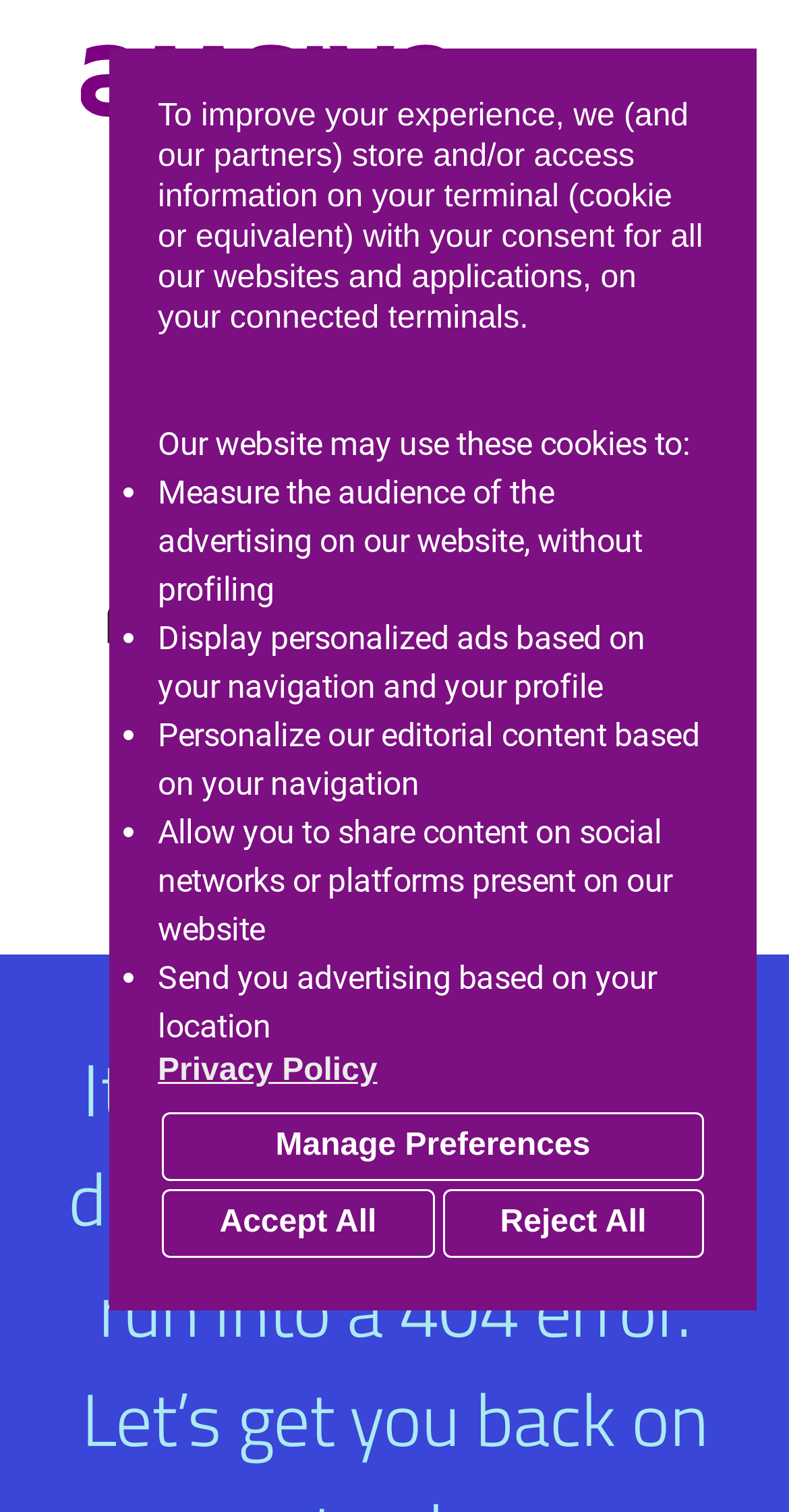Please provide a detailed answer to the question below by examining the image:
What is the link at the top-left corner of the page?

The link at the top-left corner of the page is labeled 'Homepage', indicating that it will take the user back to the website's main page. This link is displayed alongside an image, which may be the website's logo.